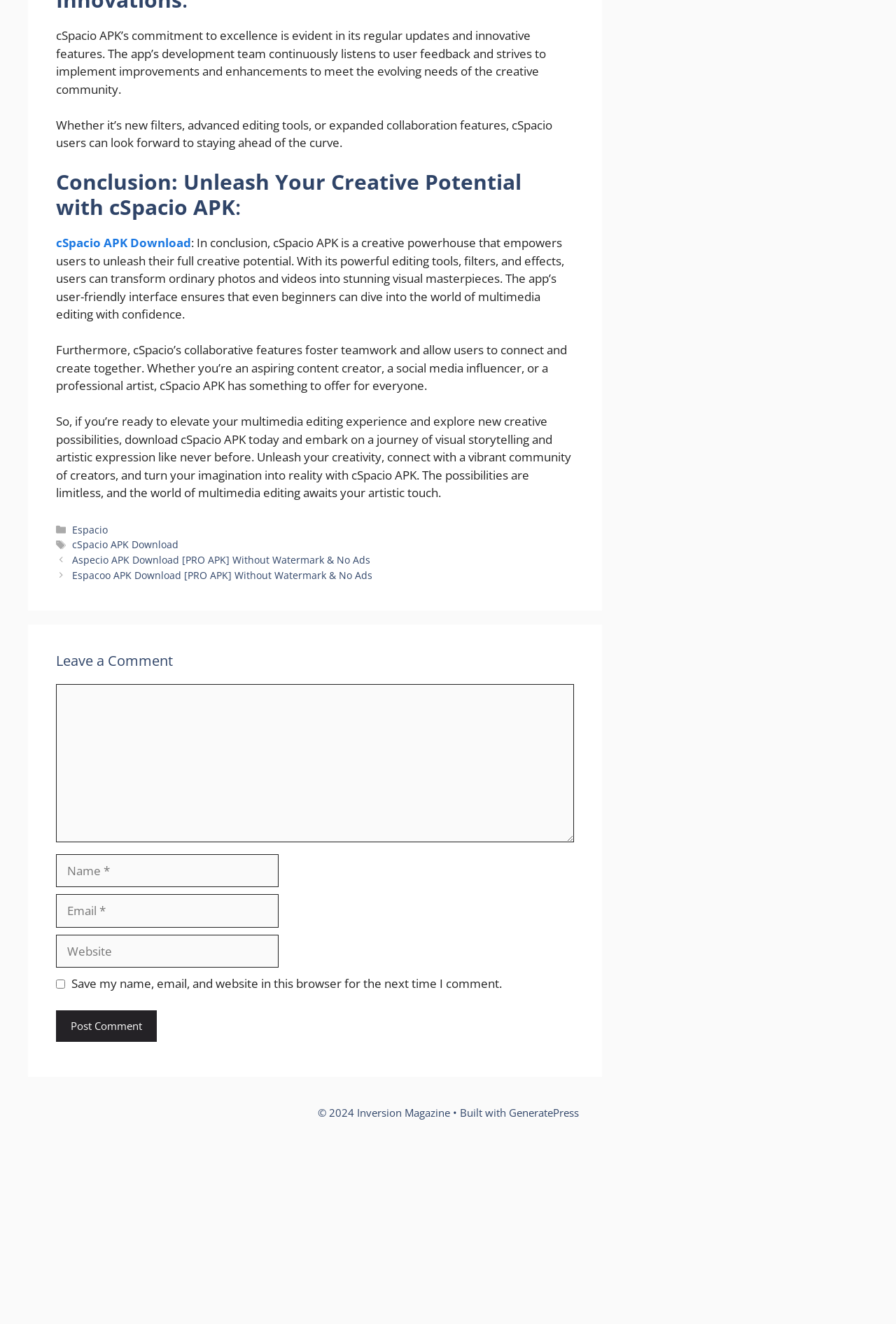What is the purpose of the 'Post Comment' button?
Utilize the image to construct a detailed and well-explained answer.

The 'Post Comment' button is located in the comment section of the webpage, and its label suggests that it allows users to submit their comments. This implies that the purpose of the button is to submit a comment, allowing users to share their thoughts and opinions on the webpage.